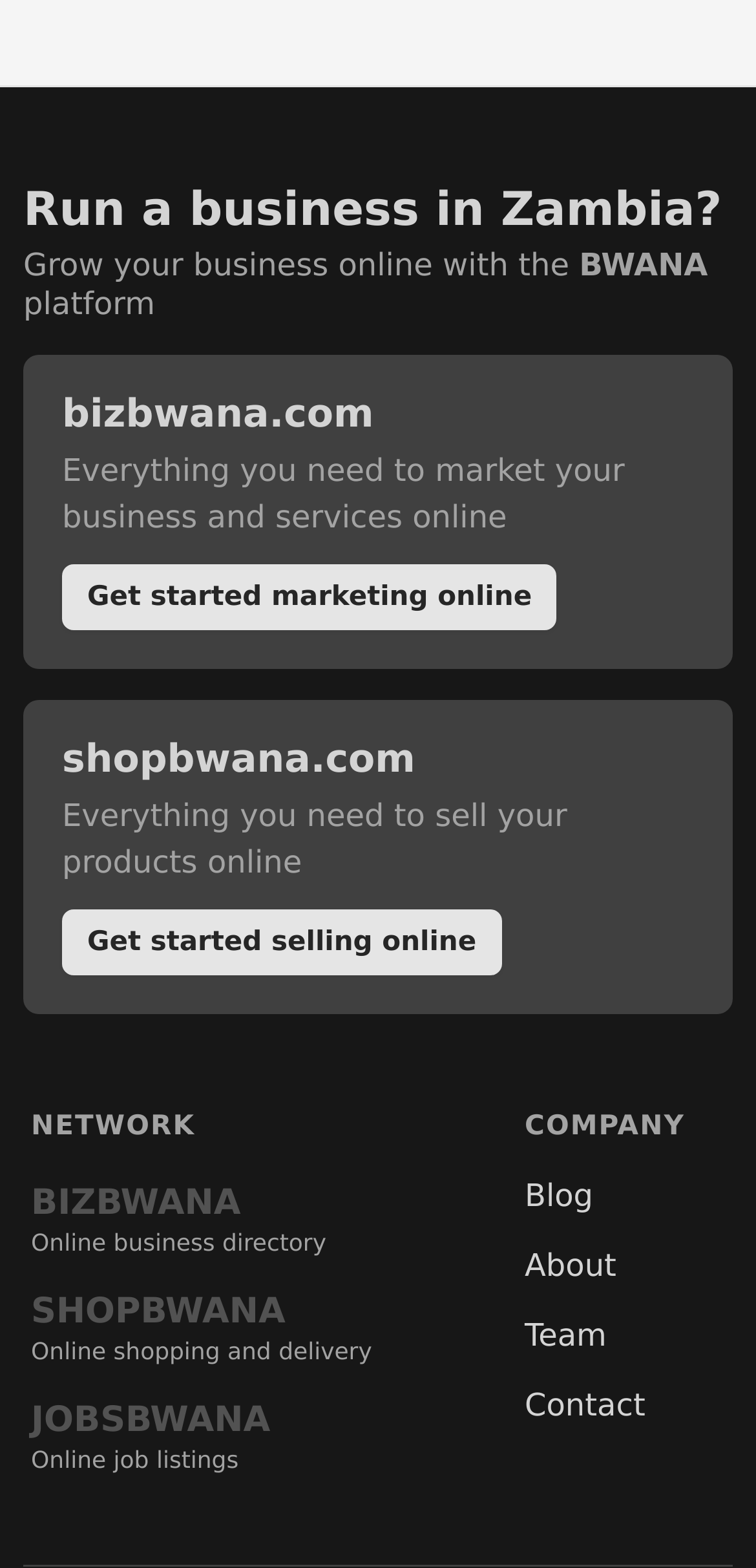Specify the bounding box coordinates of the area that needs to be clicked to achieve the following instruction: "Explore online business directory".

[0.041, 0.751, 0.432, 0.8]